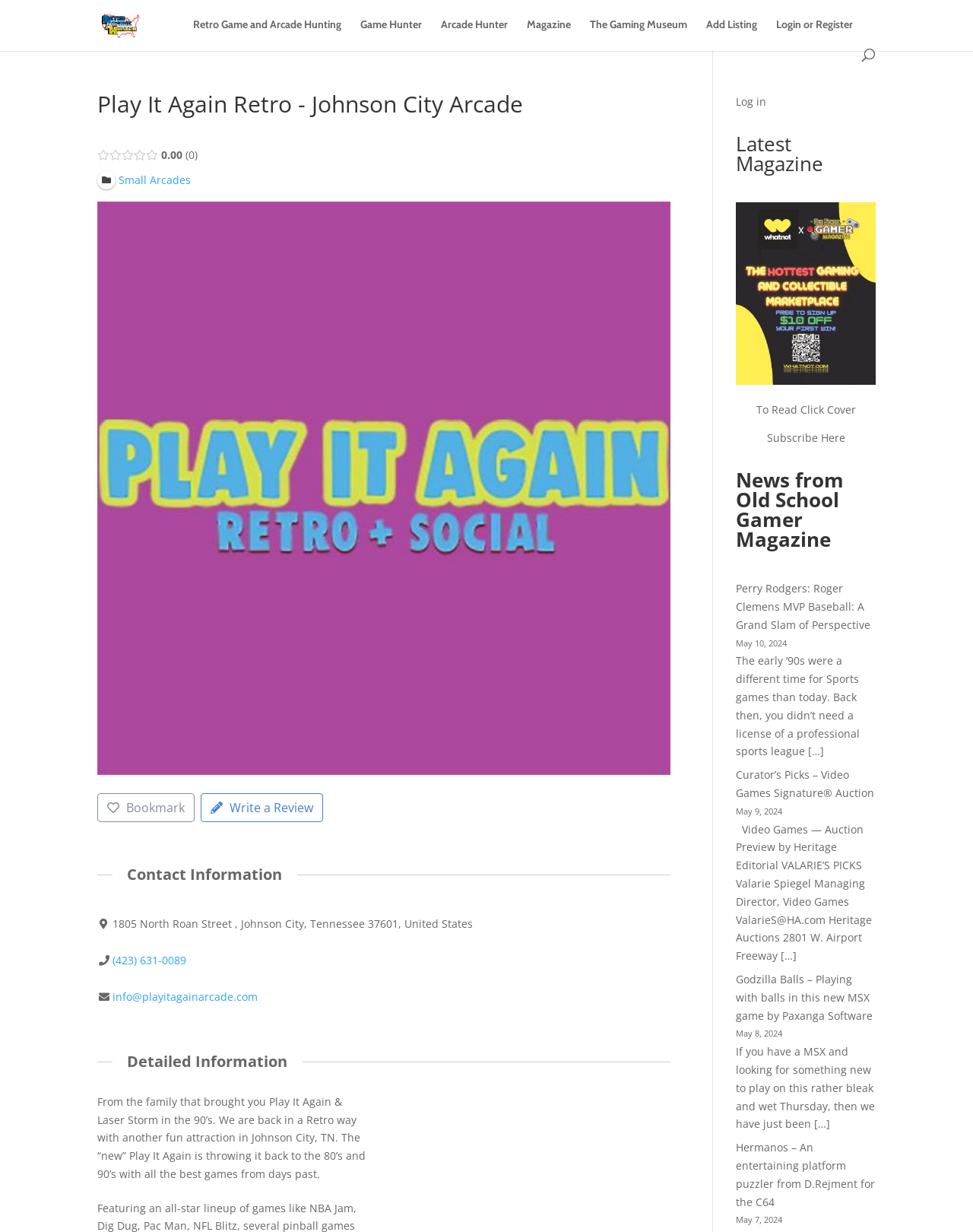Determine the bounding box coordinates for the UI element matching this description: "Retro Game and Arcade Hunting".

[0.198, 0.015, 0.351, 0.04]